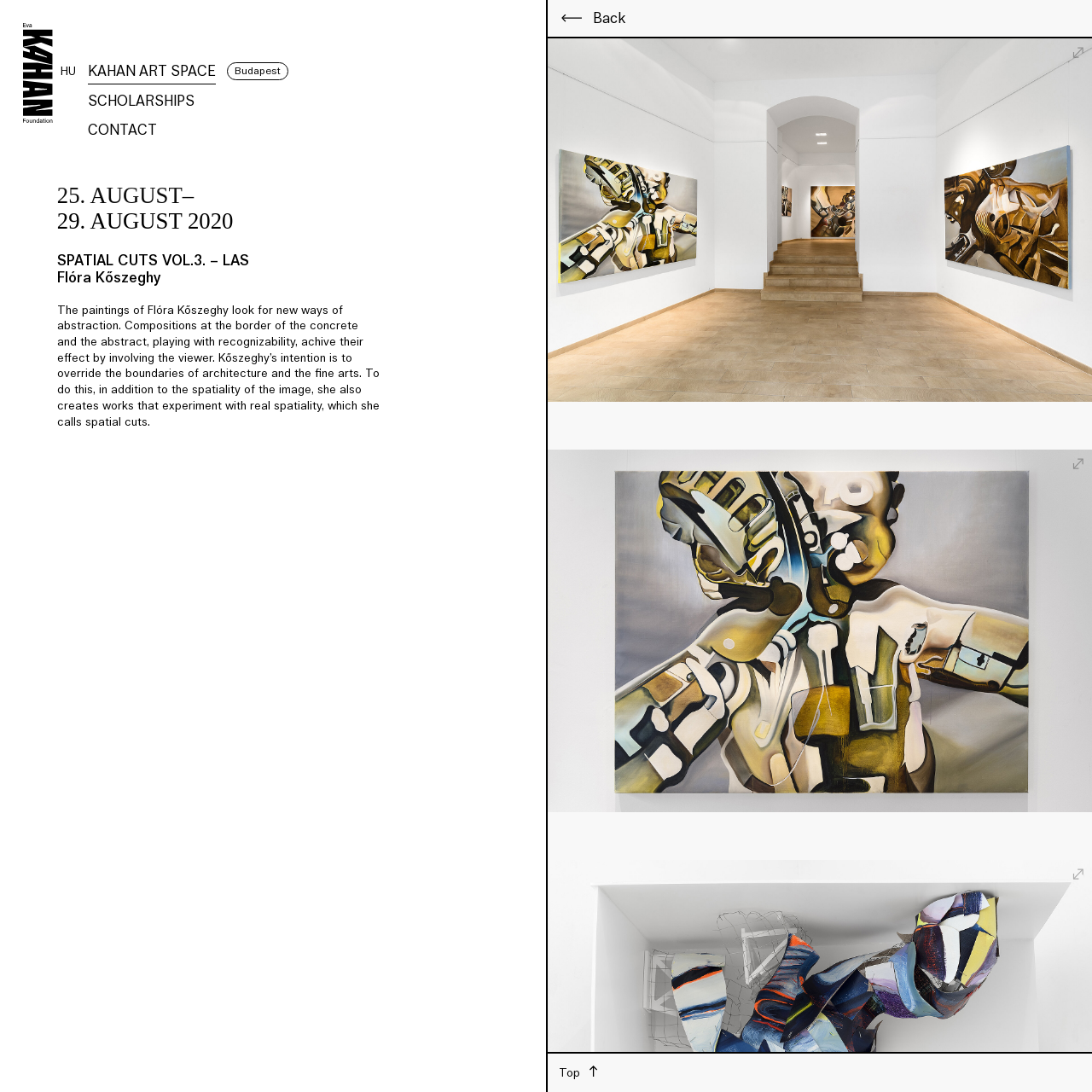Please identify the bounding box coordinates of the region to click in order to complete the task: "View exhibition details". The coordinates must be four float numbers between 0 and 1, specified as [left, top, right, bottom].

[0.052, 0.23, 0.448, 0.261]